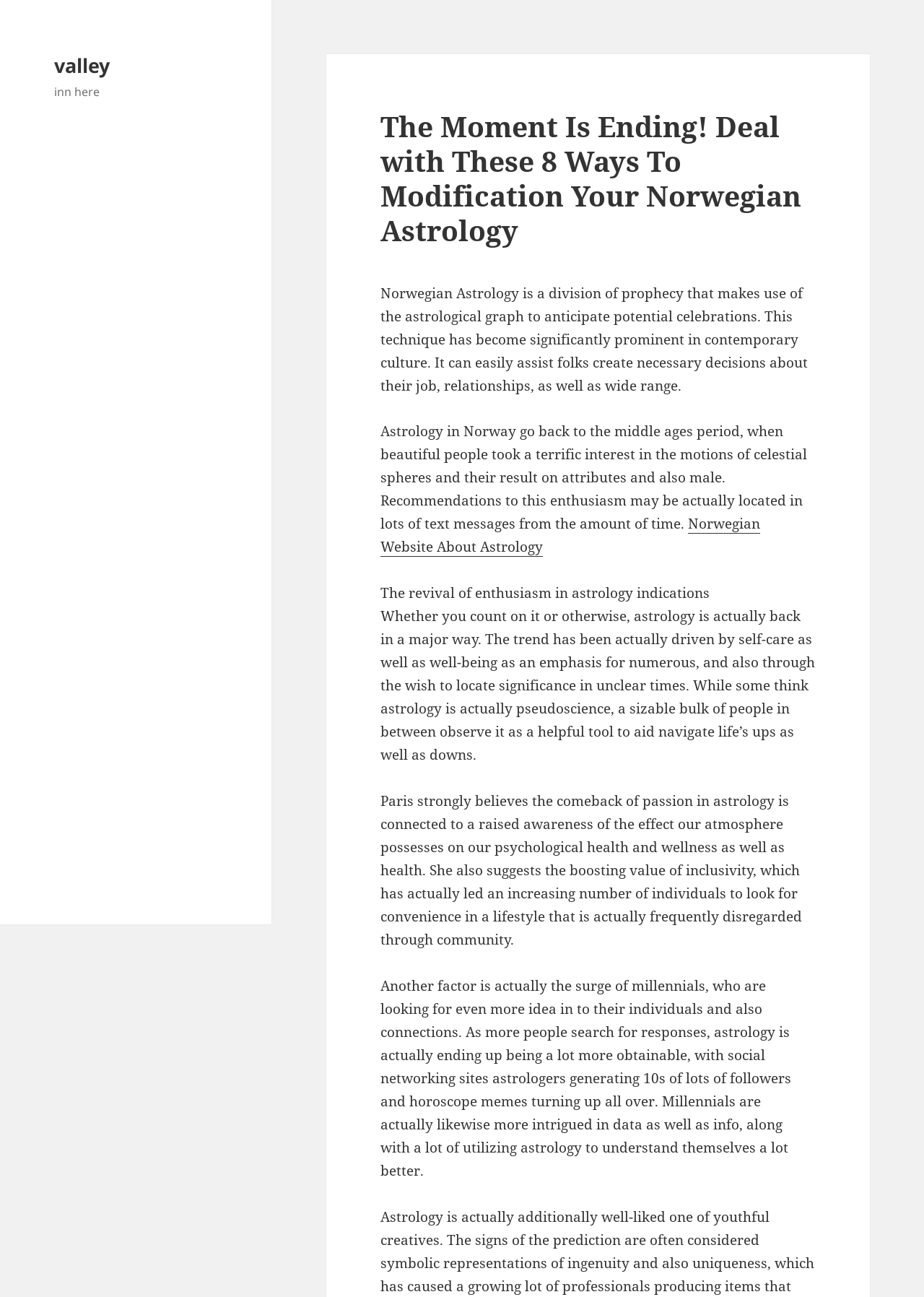Determine the heading of the webpage and extract its text content.

The Moment Is Ending! Deal with These 8 Ways To Modification Your Norwegian Astrology